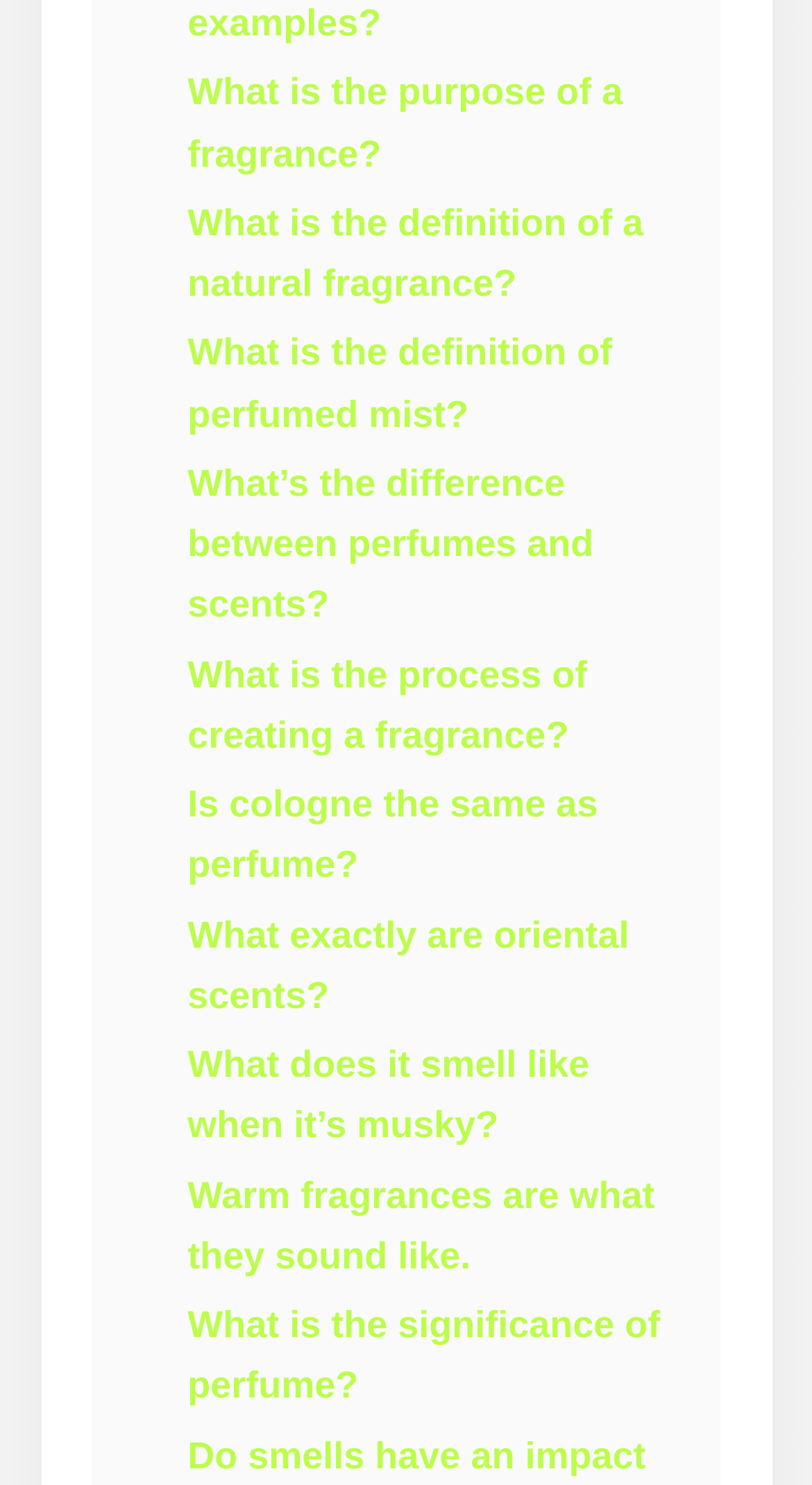Is there a link about creating a fragrance?
Please answer the question with as much detail and depth as you can.

One of the links on the webpage has the OCR text 'What is the process of creating a fragrance?'. This link is likely to provide information on how fragrances are created or developed.